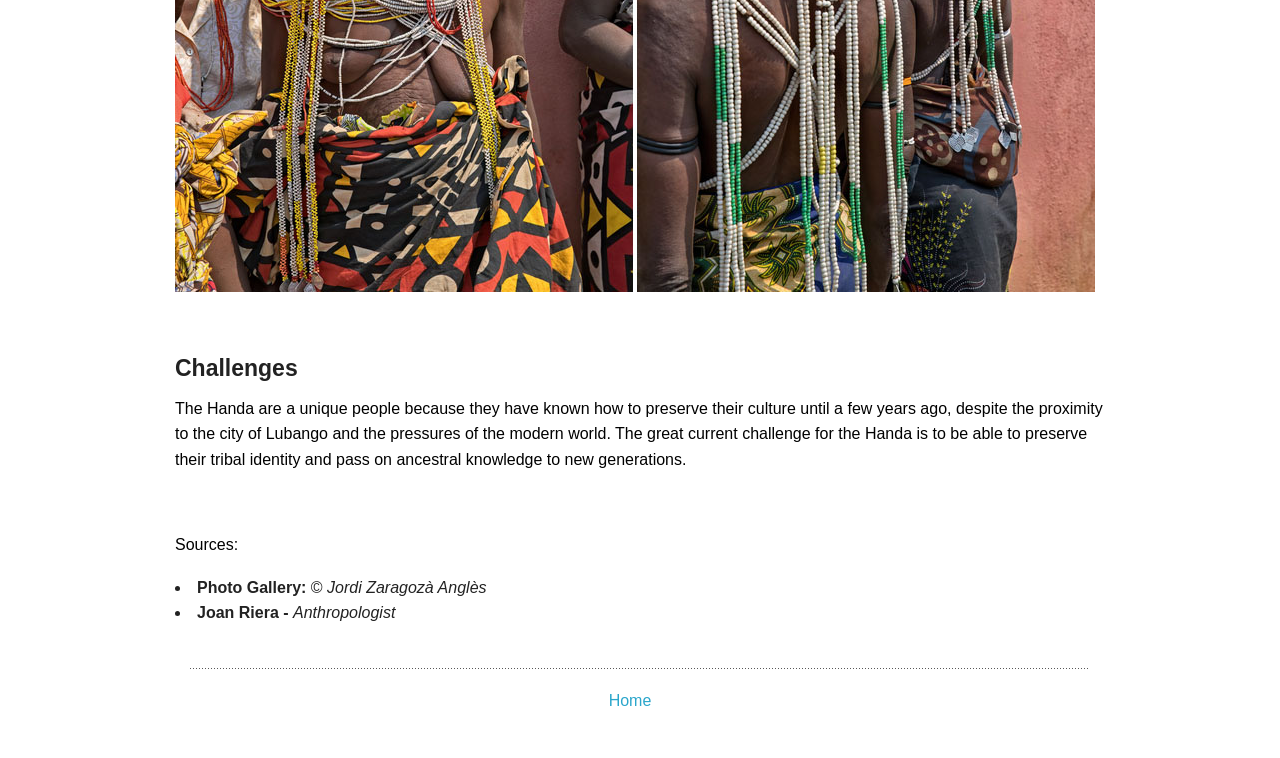What is the topic of the text?
Please provide a single word or phrase based on the screenshot.

Handa people